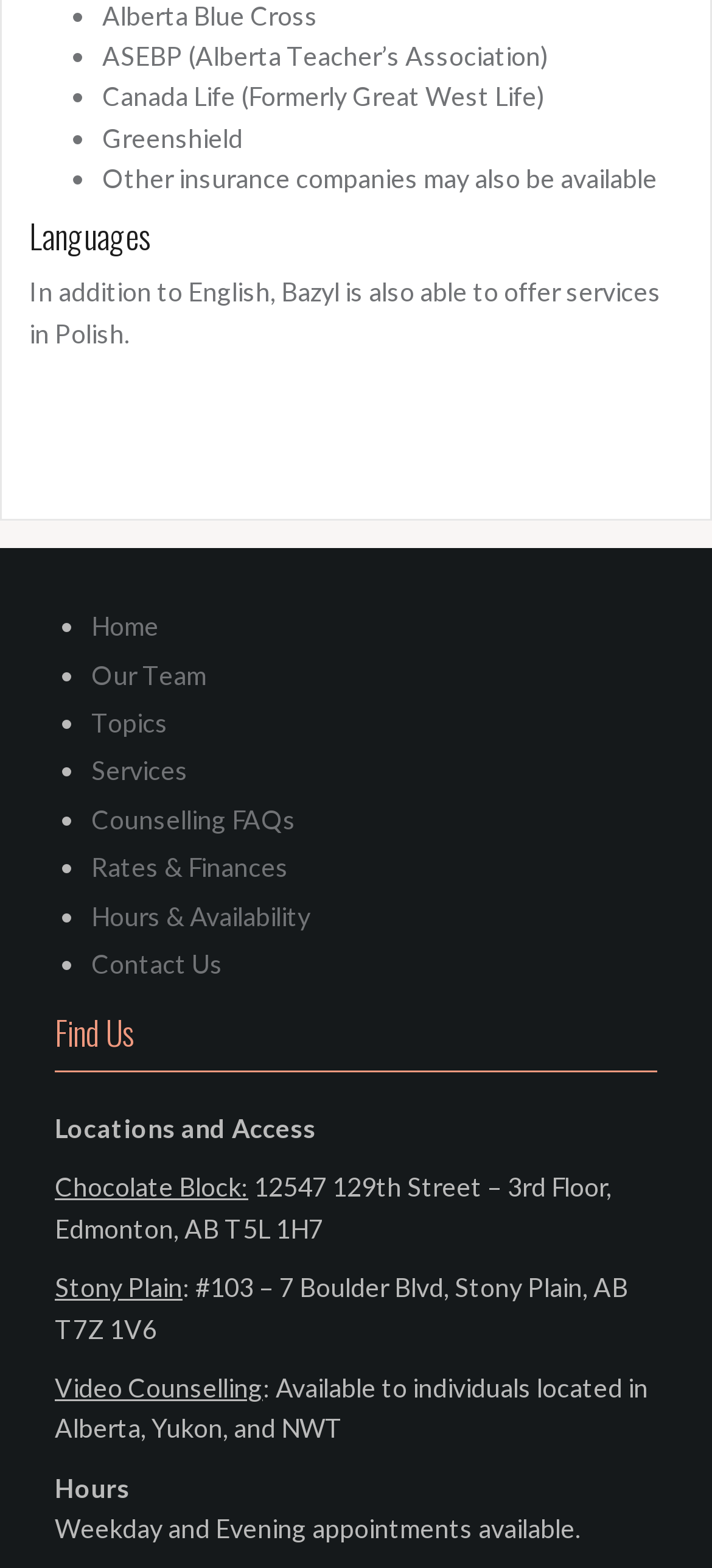What regions are video counselling services available in?
Give a one-word or short phrase answer based on the image.

Alberta, Yukon, NWT